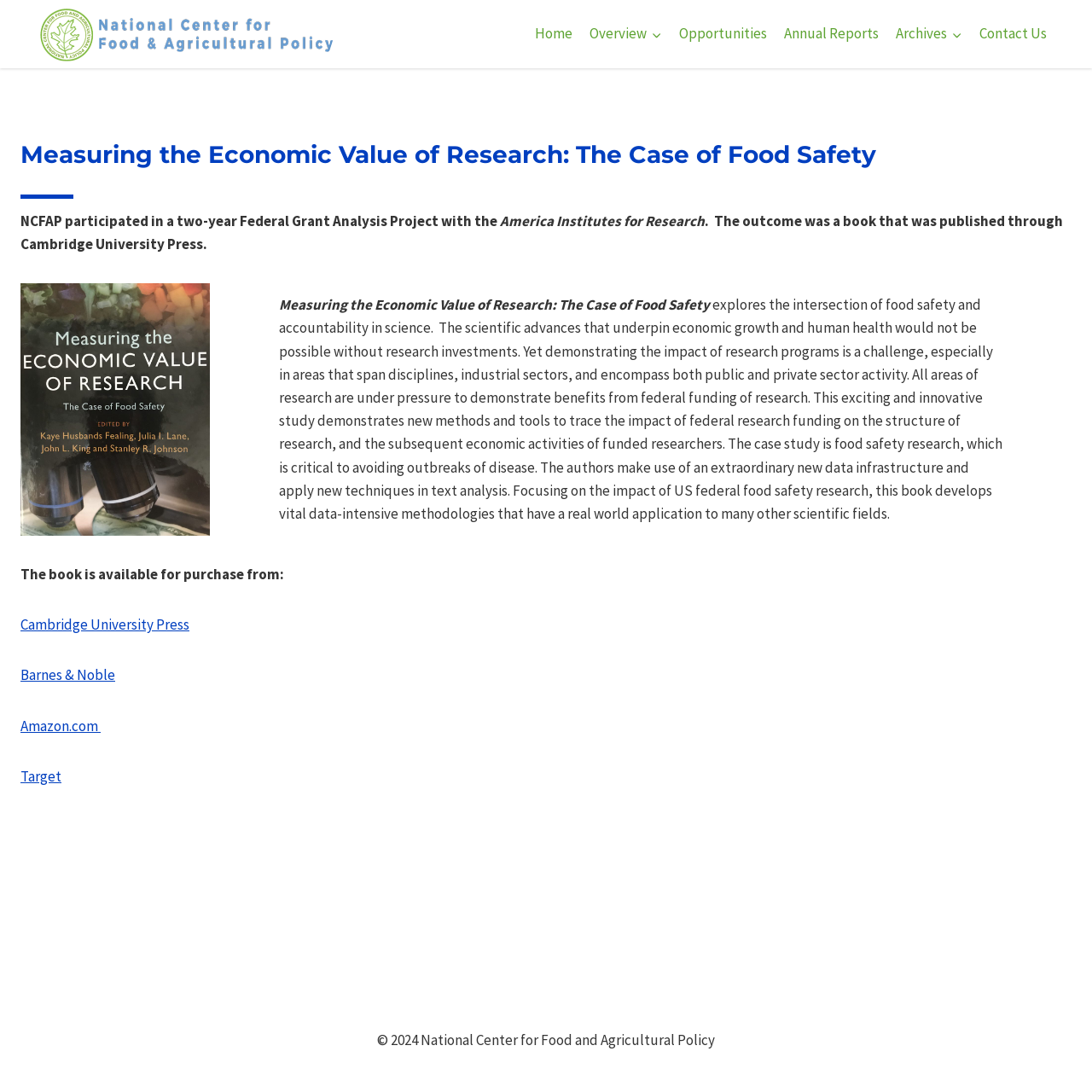Locate the bounding box coordinates of the area you need to click to fulfill this instruction: 'Click on the National Center for Food and Agricultural Policy link'. The coordinates must be in the form of four float numbers ranging from 0 to 1: [left, top, right, bottom].

[0.034, 0.004, 0.307, 0.059]